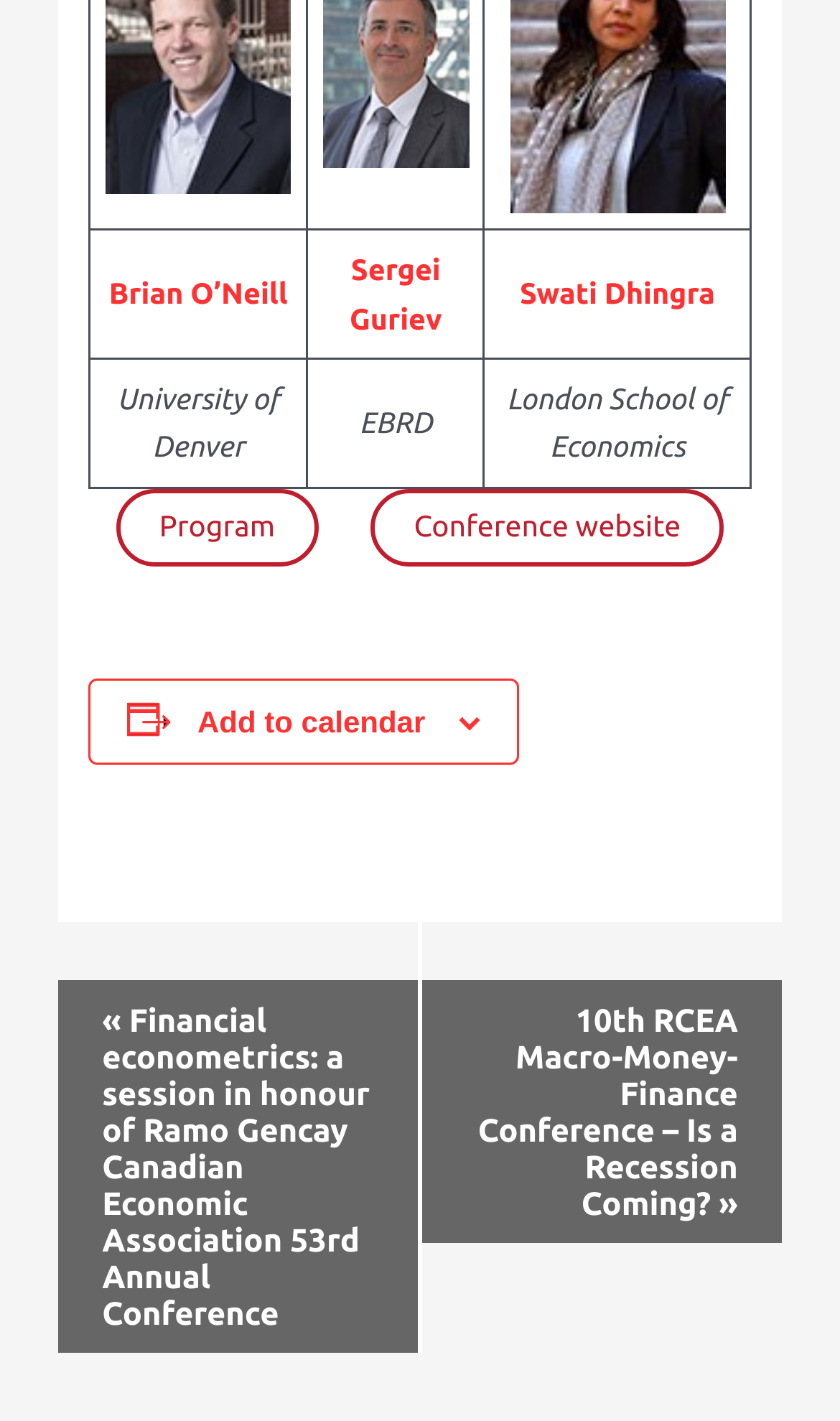How many speakers are listed?
Please elaborate on the answer to the question with detailed information.

I counted the number of gridcell elements with links containing names, which are Brian O'Neill, Sergei Guriev, and Swati Dhingra.